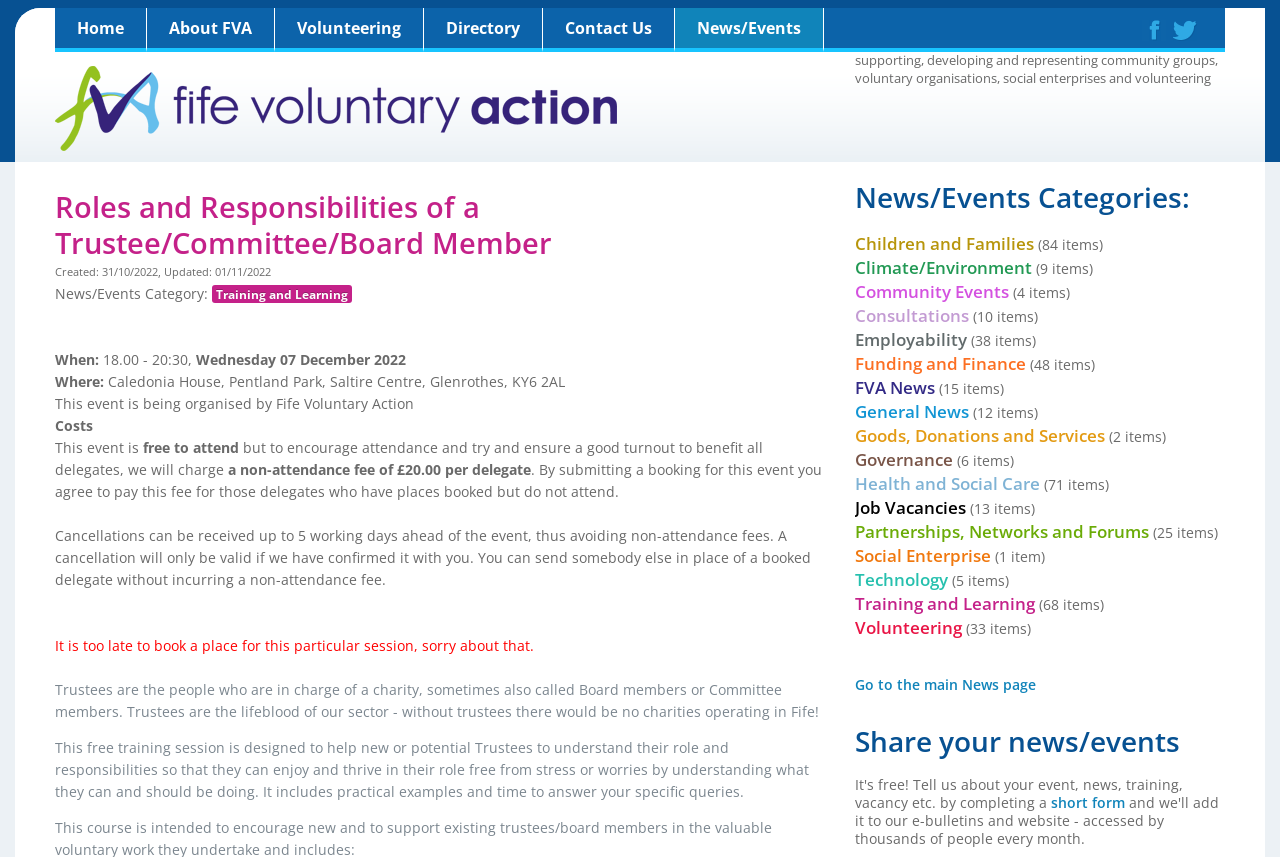Predict the bounding box of the UI element based on this description: "Health and Social Care".

[0.668, 0.551, 0.812, 0.578]